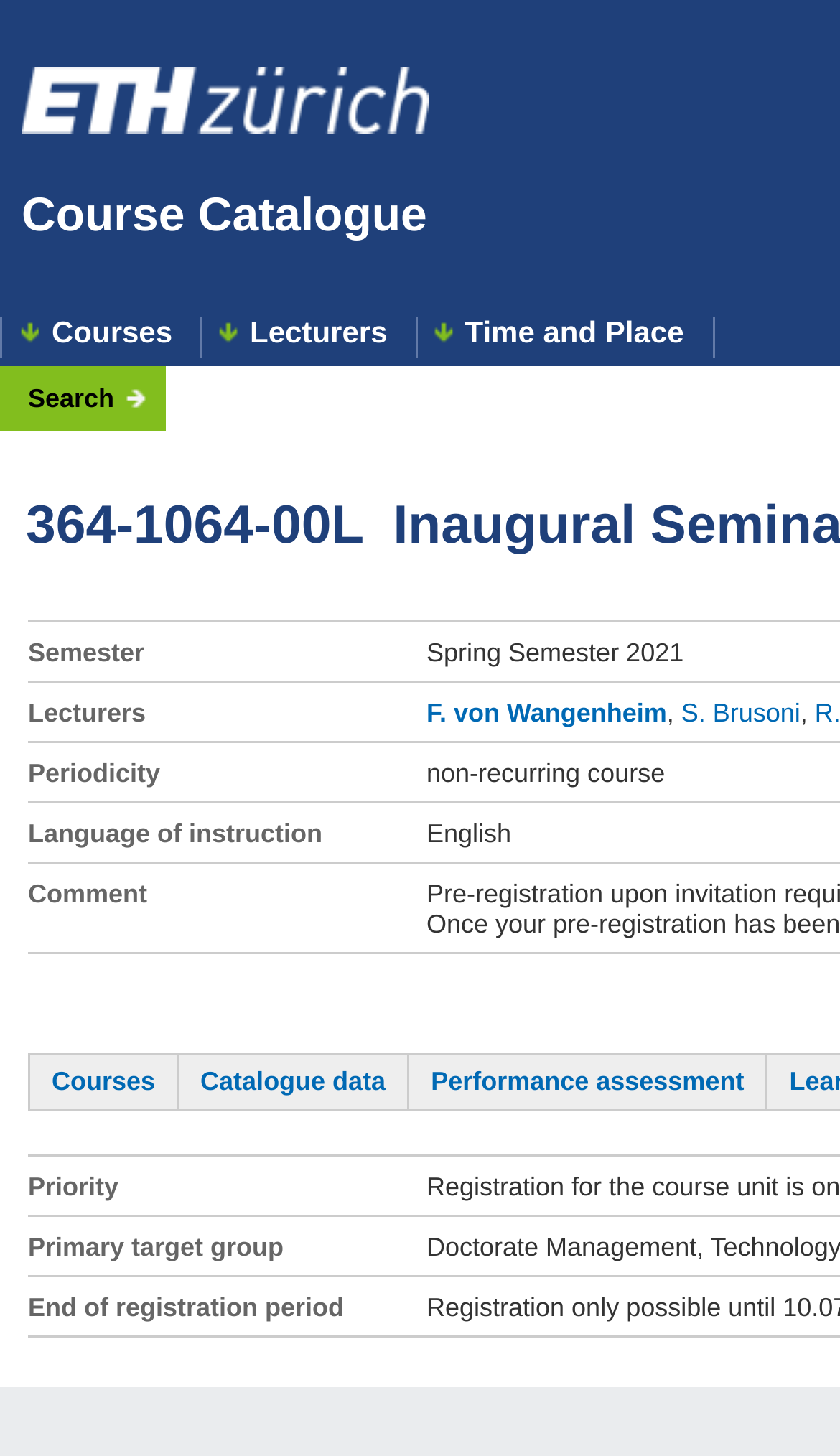Reply to the question with a brief word or phrase: How many gridcells are there in the 'Performance assessment' section?

3